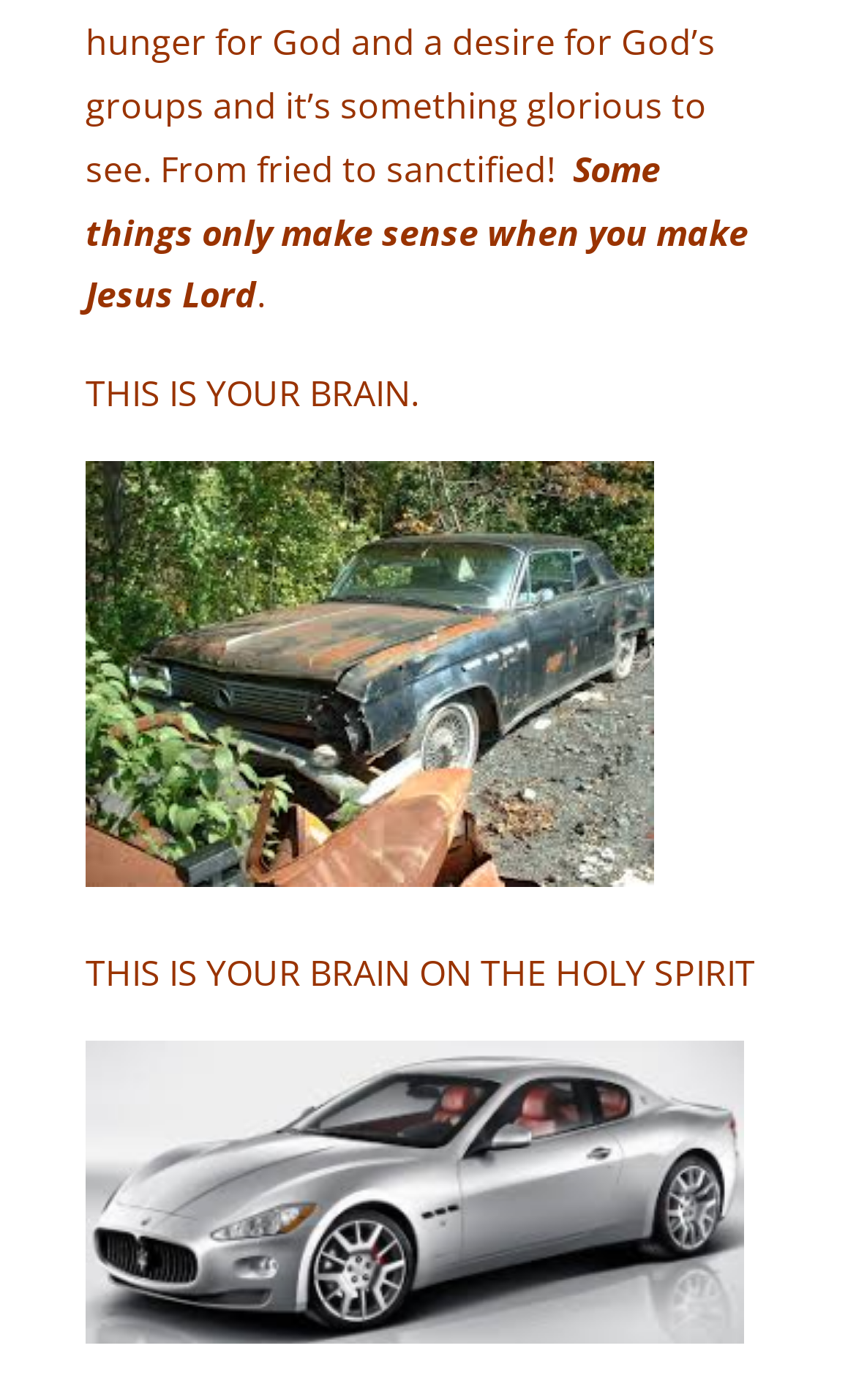Determine the bounding box coordinates for the UI element described. Format the coordinates as (top-left x, top-left y, bottom-right x, bottom-right y) and ensure all values are between 0 and 1. Element description: parent_node: 0 title="Twitter"

None